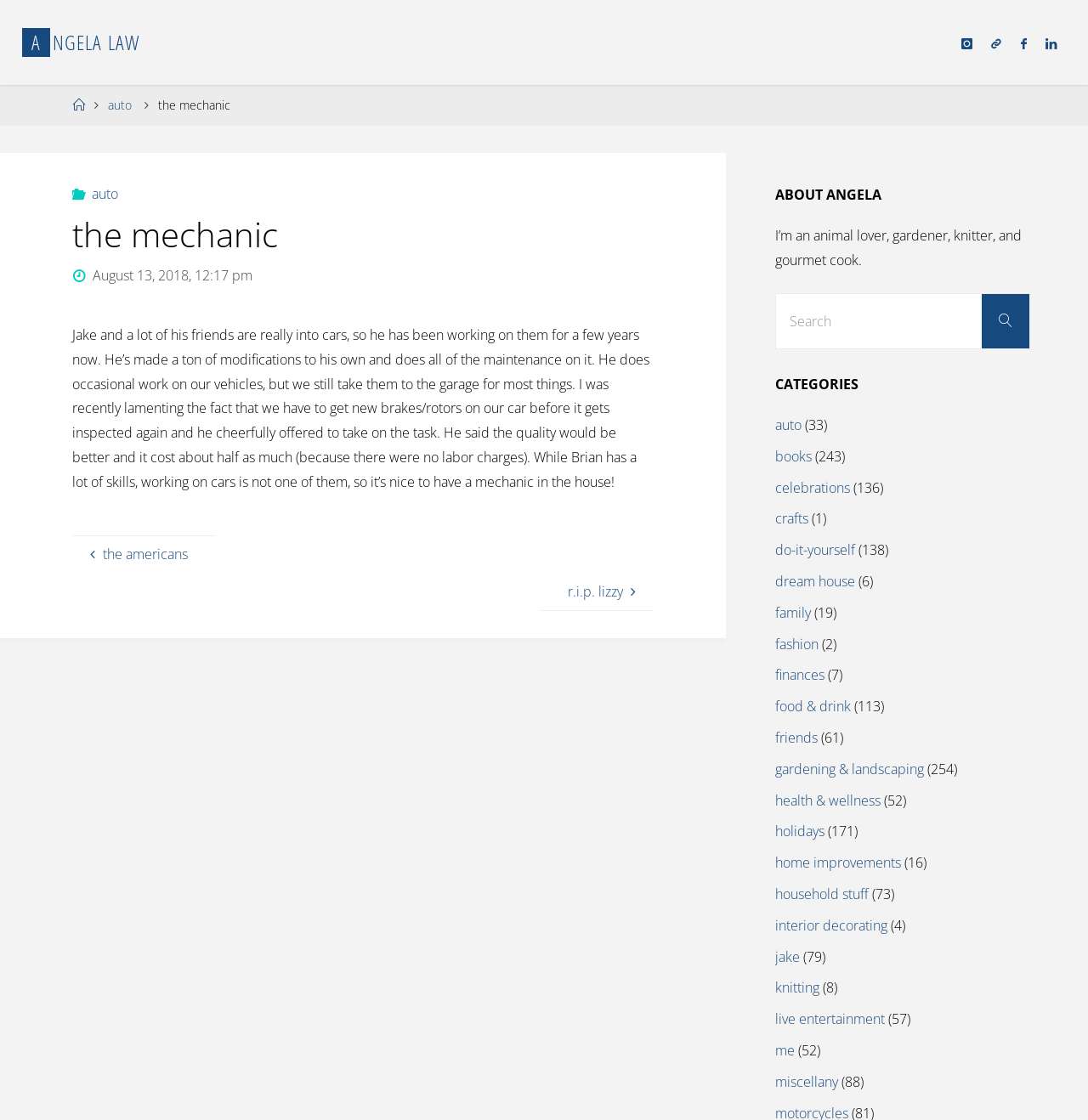Please identify the bounding box coordinates of the area I need to click to accomplish the following instruction: "Click on the 'auto' link".

[0.099, 0.087, 0.121, 0.101]